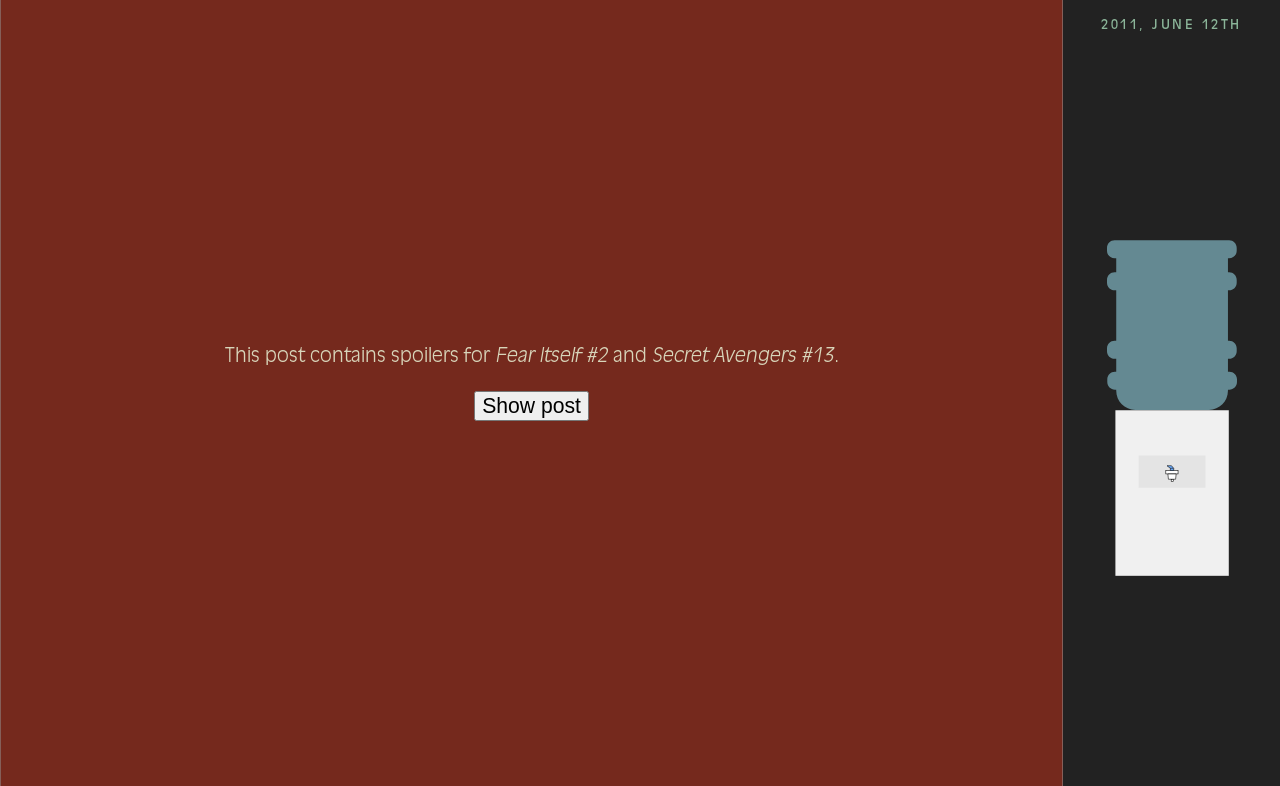Answer this question in one word or a short phrase: What is the date of the post?

2011, JUNE 12TH